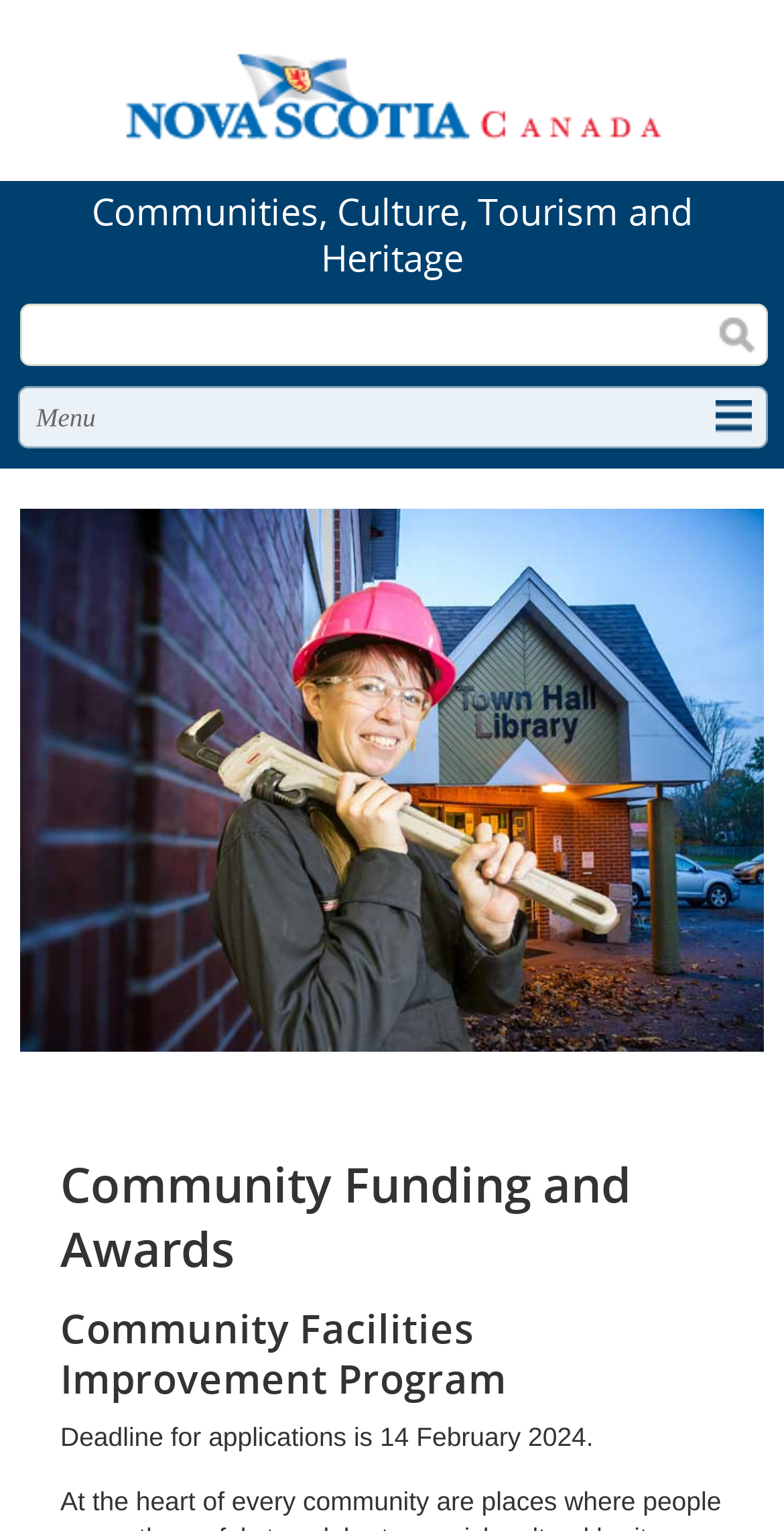Elaborate on the webpage's design and content in a detailed caption.

The webpage is about the Community Facilities Improvement Program, which is part of the Communities, Culture, Tourism, and Heritage department. At the top left of the page, there is a link to the Government of Nova Scotia, accompanied by an image with the same name. Next to it, on the top right, is a link to the Communities, Culture, Tourism, and Heritage department.

Below these links, there is a search bar with a text box and a search button on the right. The search bar is located near the top of the page. On the top right, there is a link to a menu, which expands to show two headings: Community Funding and Awards, and Community Facilities Improvement Program.

The main content of the page is focused on the Community Facilities Improvement Program, with a heading and a paragraph stating that the deadline for applications is 14 February 2024. This content is located in the middle of the page, below the search bar and the menu link.